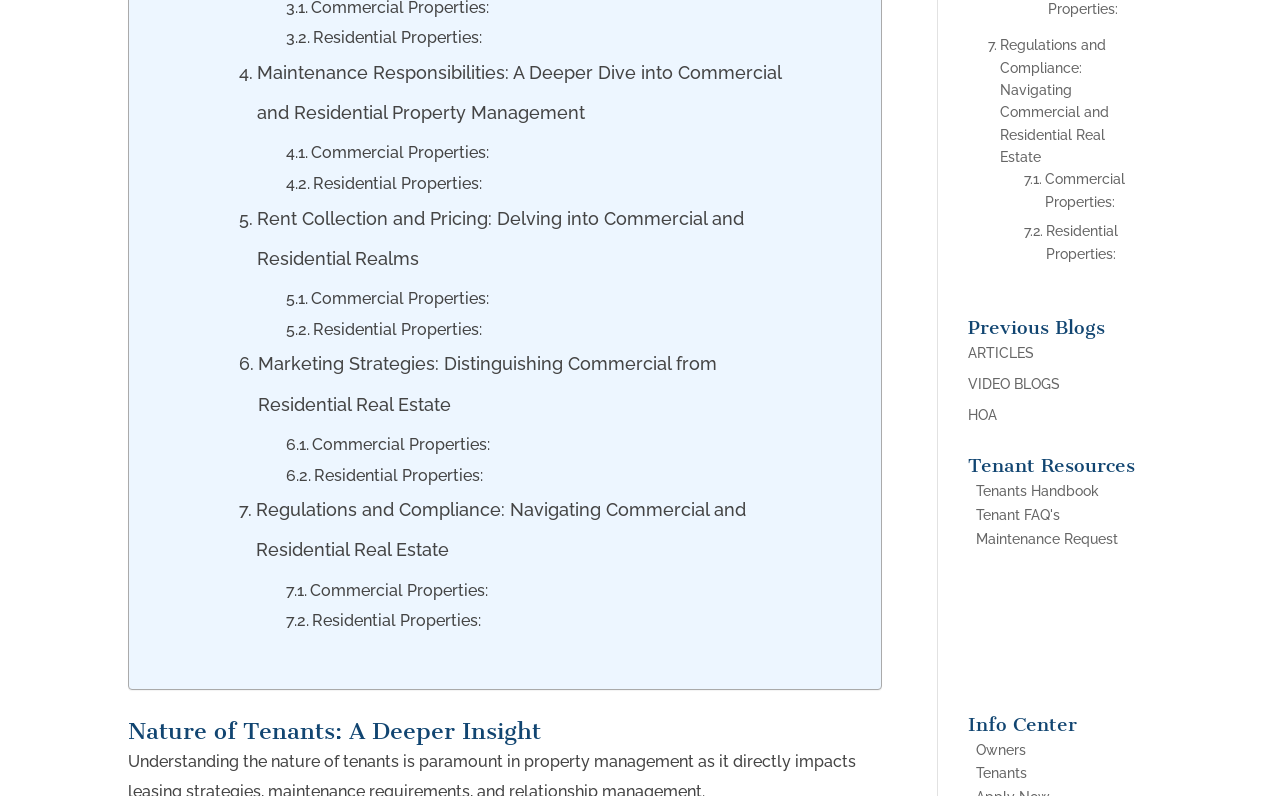What type of properties are discussed on this webpage?
By examining the image, provide a one-word or phrase answer.

Commercial and Residential